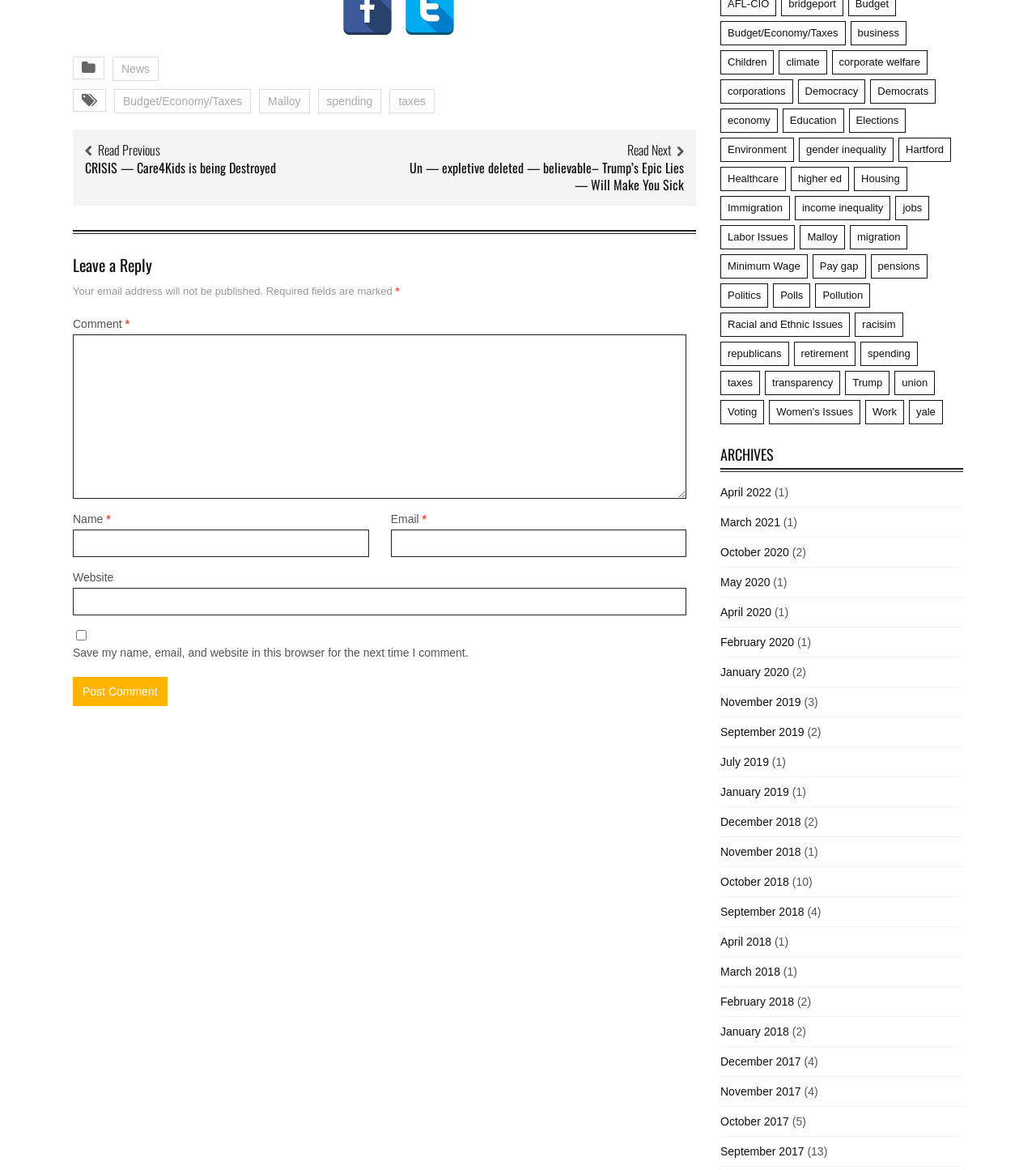What is the text above the comment text box?
From the screenshot, supply a one-word or short-phrase answer.

Leave a Reply